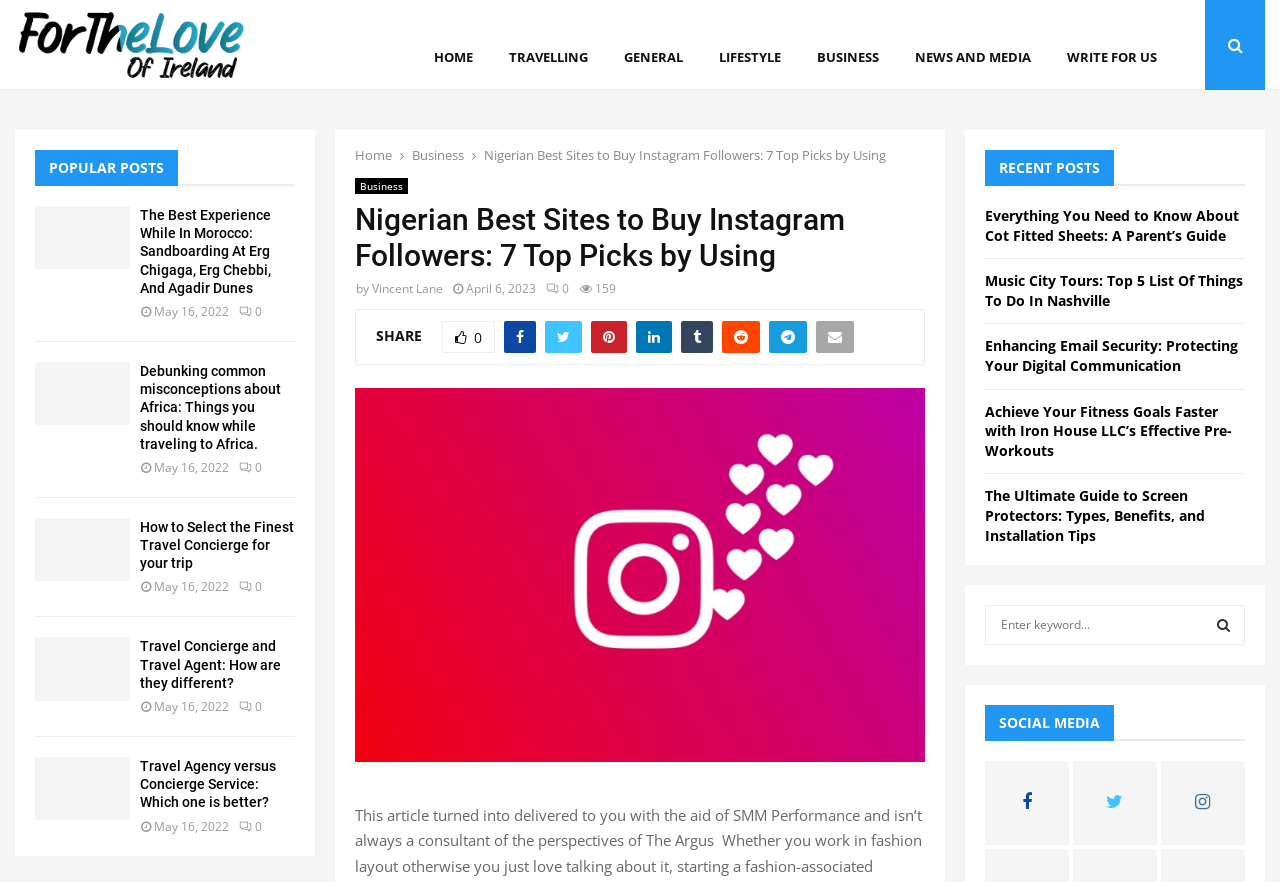By analyzing the image, answer the following question with a detailed response: How many popular posts are listed?

The popular posts section is located below the main article, and it lists four articles with their titles, dates, and share icons.